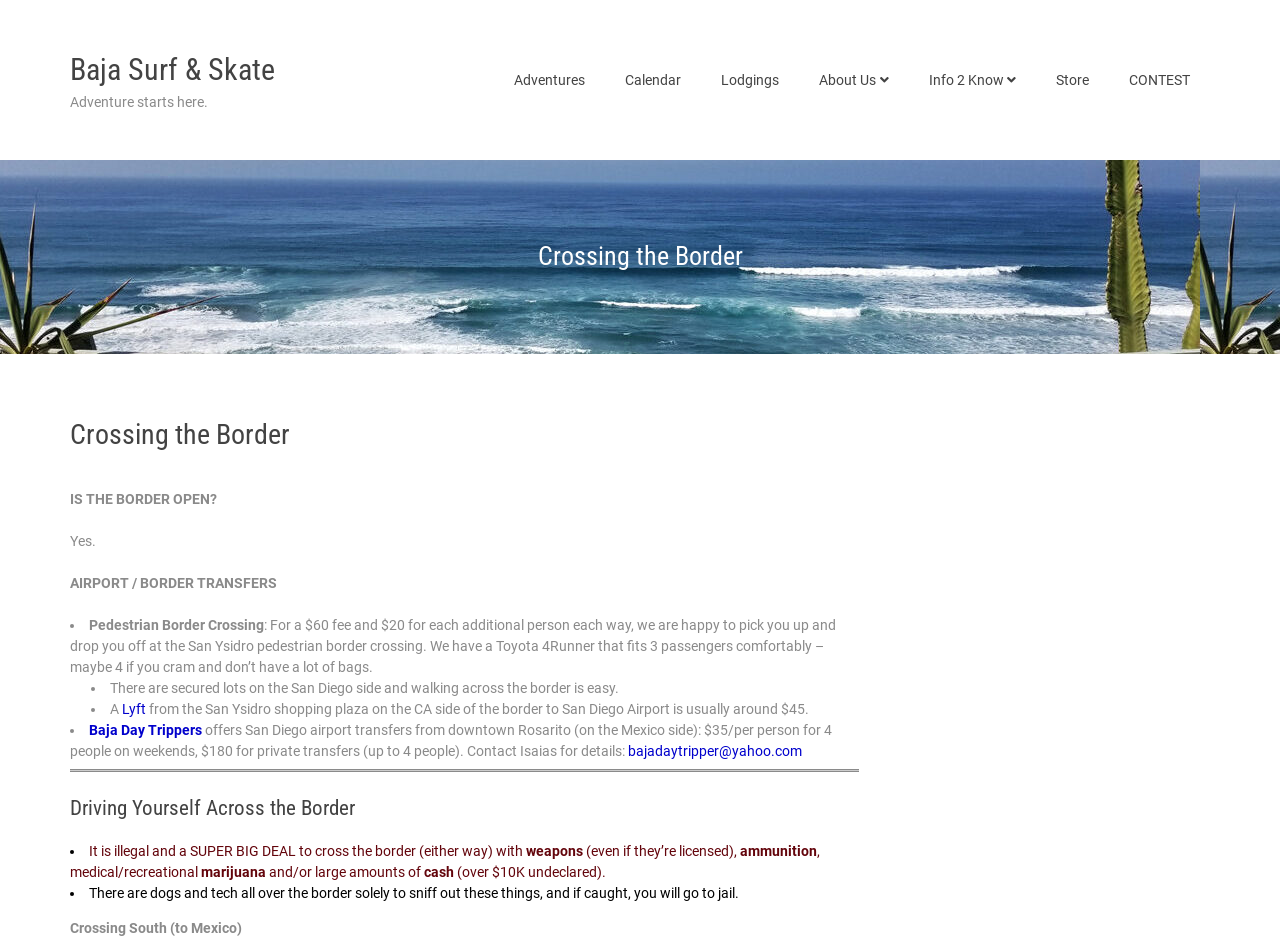Determine the bounding box of the UI component based on this description: "bajadaytripper@yahoo.com". The bounding box coordinates should be four float values between 0 and 1, i.e., [left, top, right, bottom].

[0.491, 0.788, 0.627, 0.805]